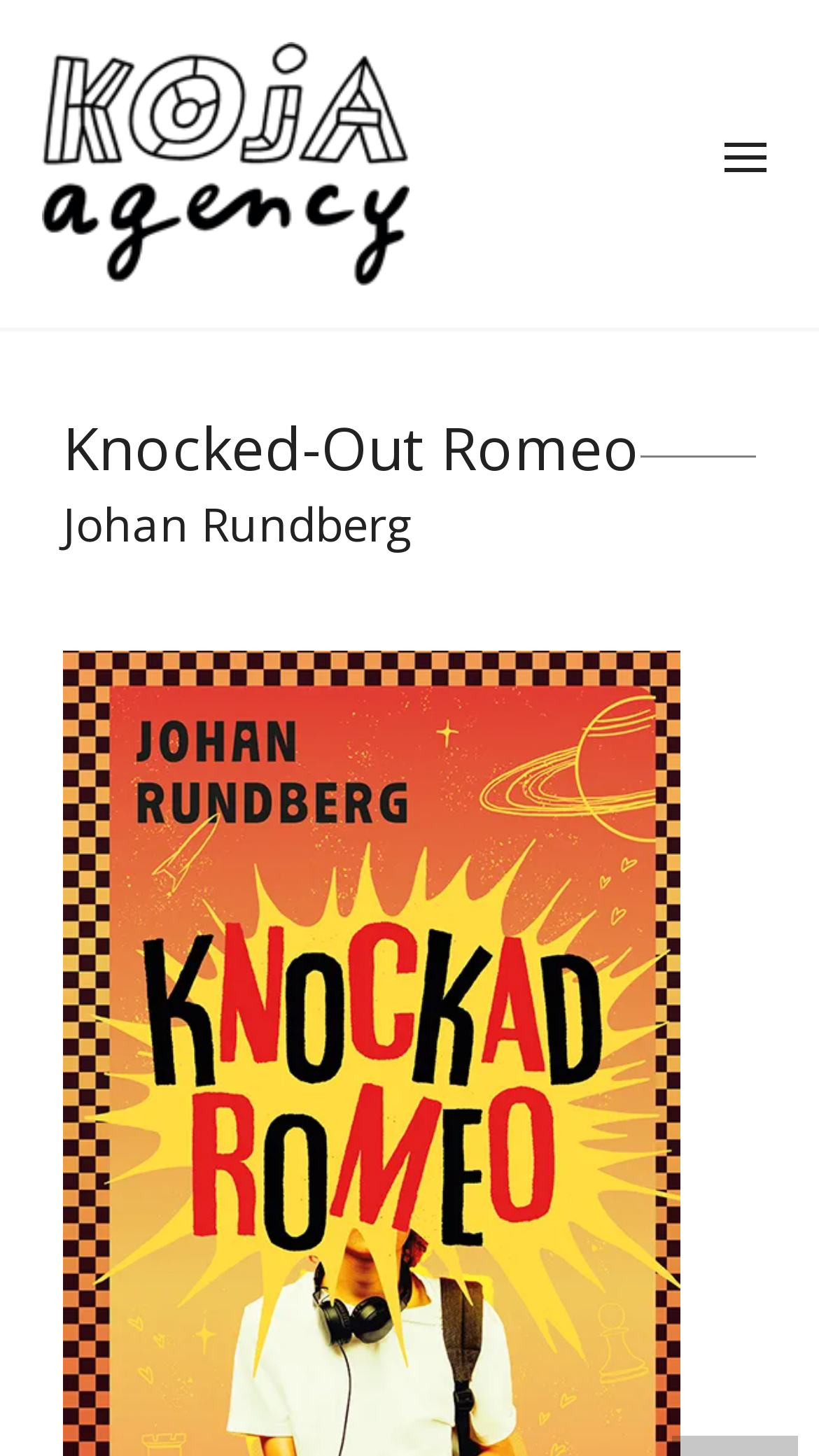Calculate the bounding box coordinates of the UI element given the description: "alt="Koja Agency"".

[0.051, 0.029, 0.5, 0.196]